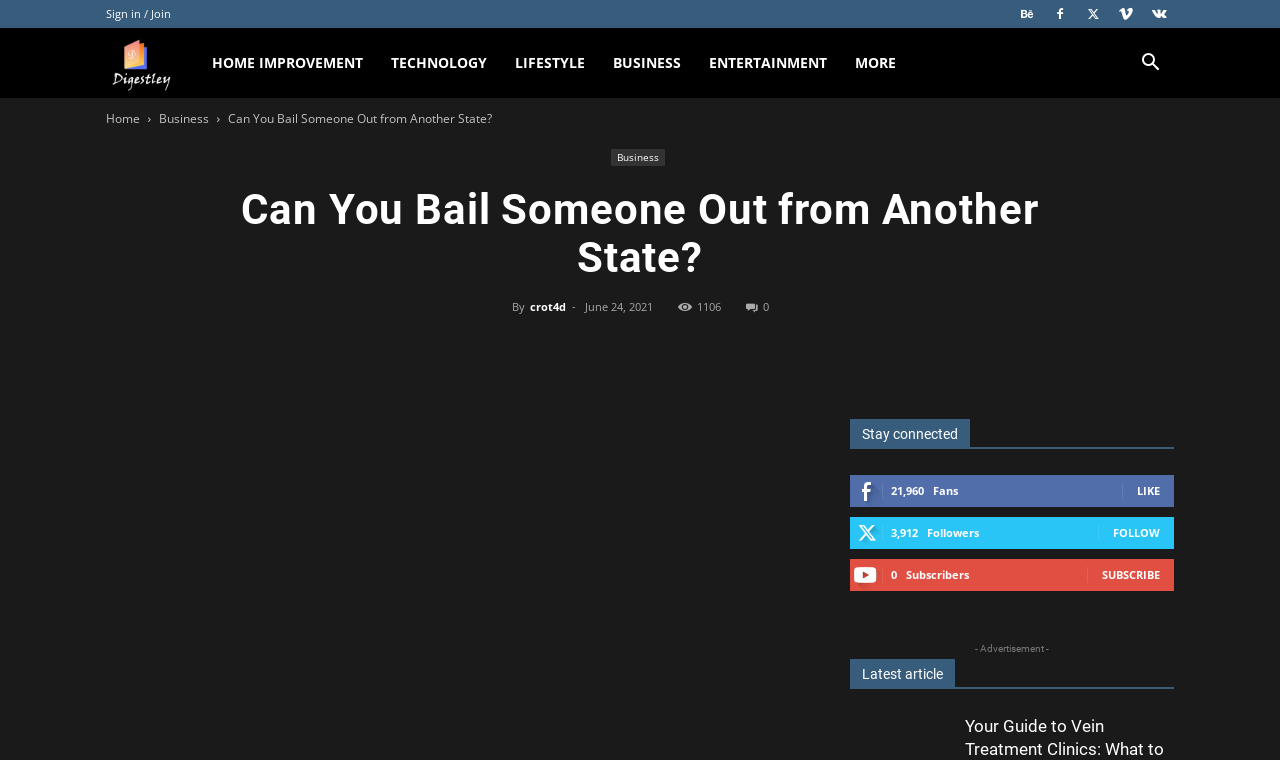Please identify the primary heading on the webpage and return its text.

Can You Bail Someone Out from Another State?